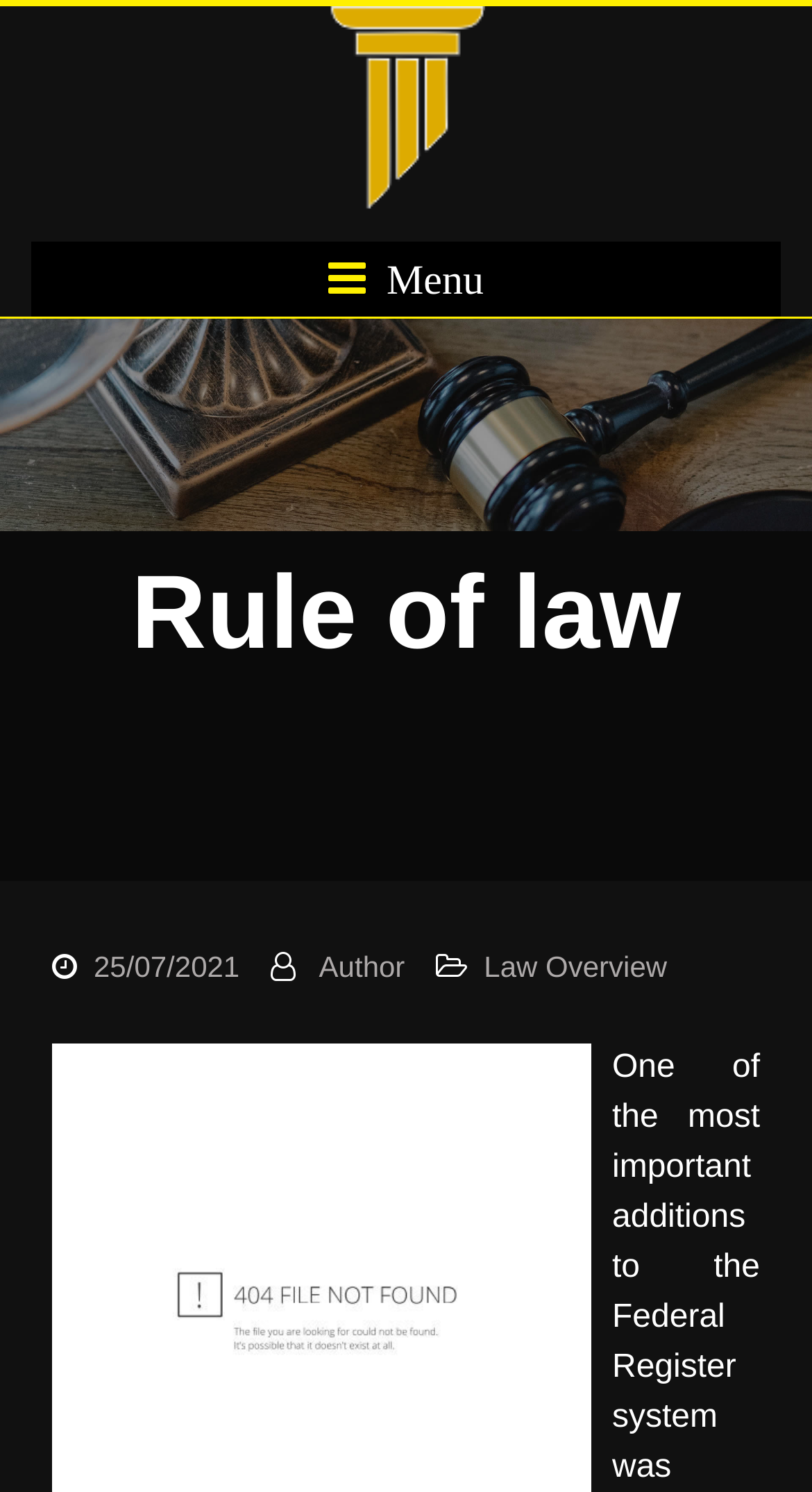Bounding box coordinates are specified in the format (top-left x, top-left y, bottom-right x, bottom-right y). All values are floating point numbers bounded between 0 and 1. Please provide the bounding box coordinate of the region this sentence describes: Law Overview

[0.596, 0.637, 0.821, 0.659]